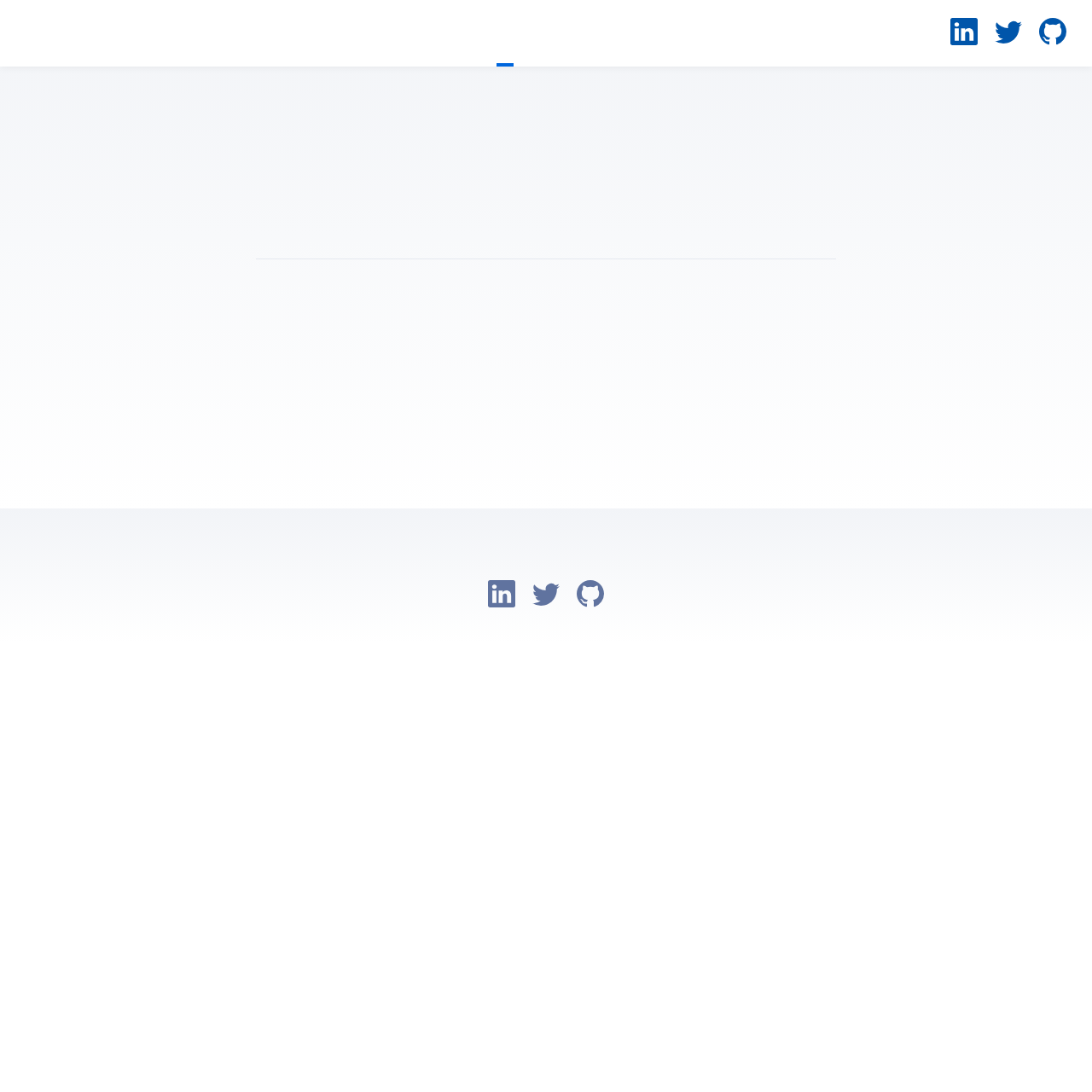Illustrate the webpage thoroughly, mentioning all important details.

The webpage is a personal website and portfolio of Tom Spencer, a Bristol-based web and mobile developer. At the top left, there is a heading with Tom Spencer's name, which is also a link. Below this, there are four links in a row, labeled "About", "Projects", "Blog", and three social media links to follow Tom on LinkedIn, Twitter, and GitHub.

In the main content area, there is an article with a heading "A New Beginning" at the top. Below this heading, there is a horizontal separator line, followed by a paragraph of text that starts with "Well, I’ve...". 

At the bottom of the page, there is a footer section with the same three social media links as above, aligned horizontally.